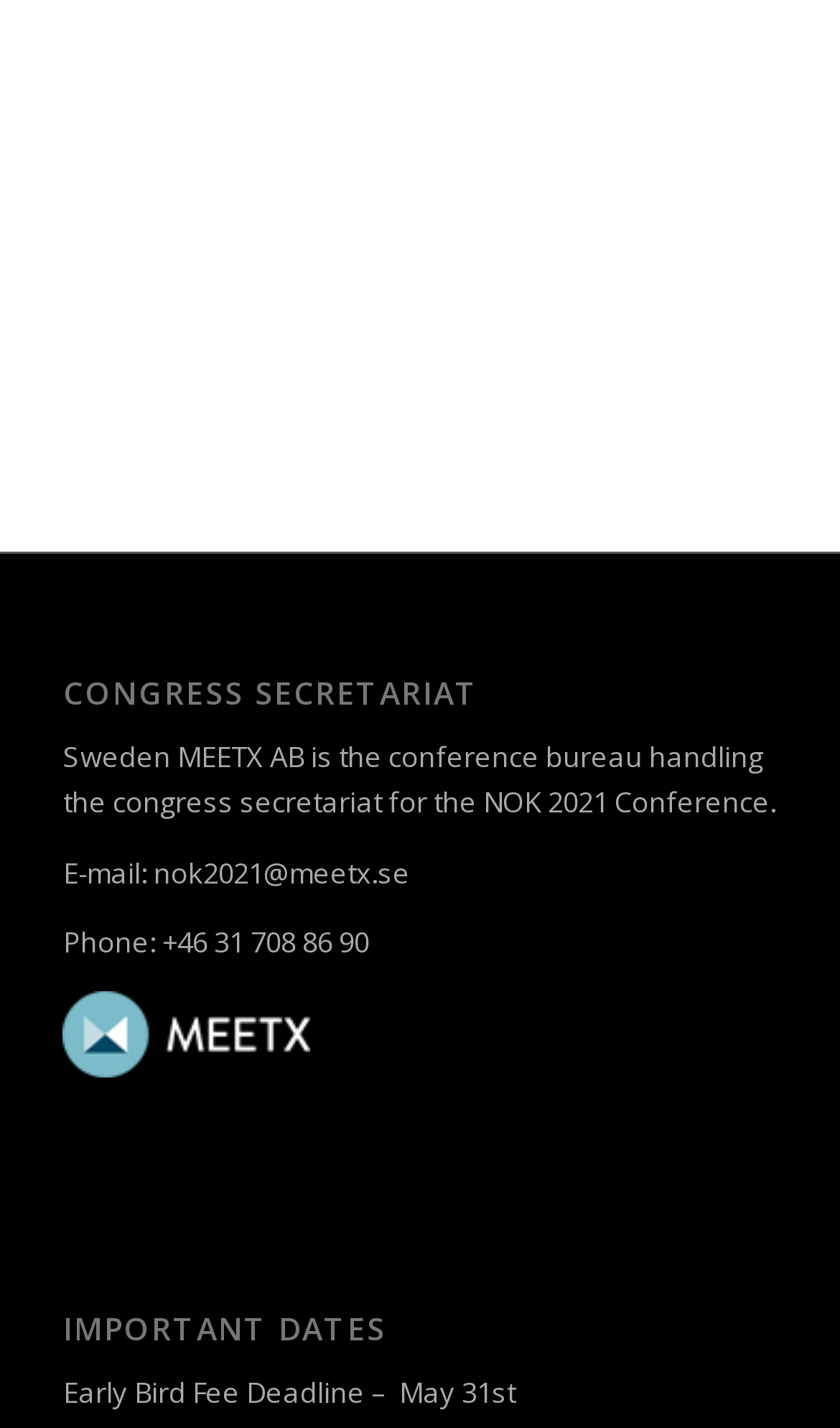What is the name of the conference?
Based on the content of the image, thoroughly explain and answer the question.

The name of the conference can be found in the image description 'nok2021' and also in the StaticText 'Sweden MEETX AB is the conference bureau handling the congress secretariat for the NOK 2021 Conference.'